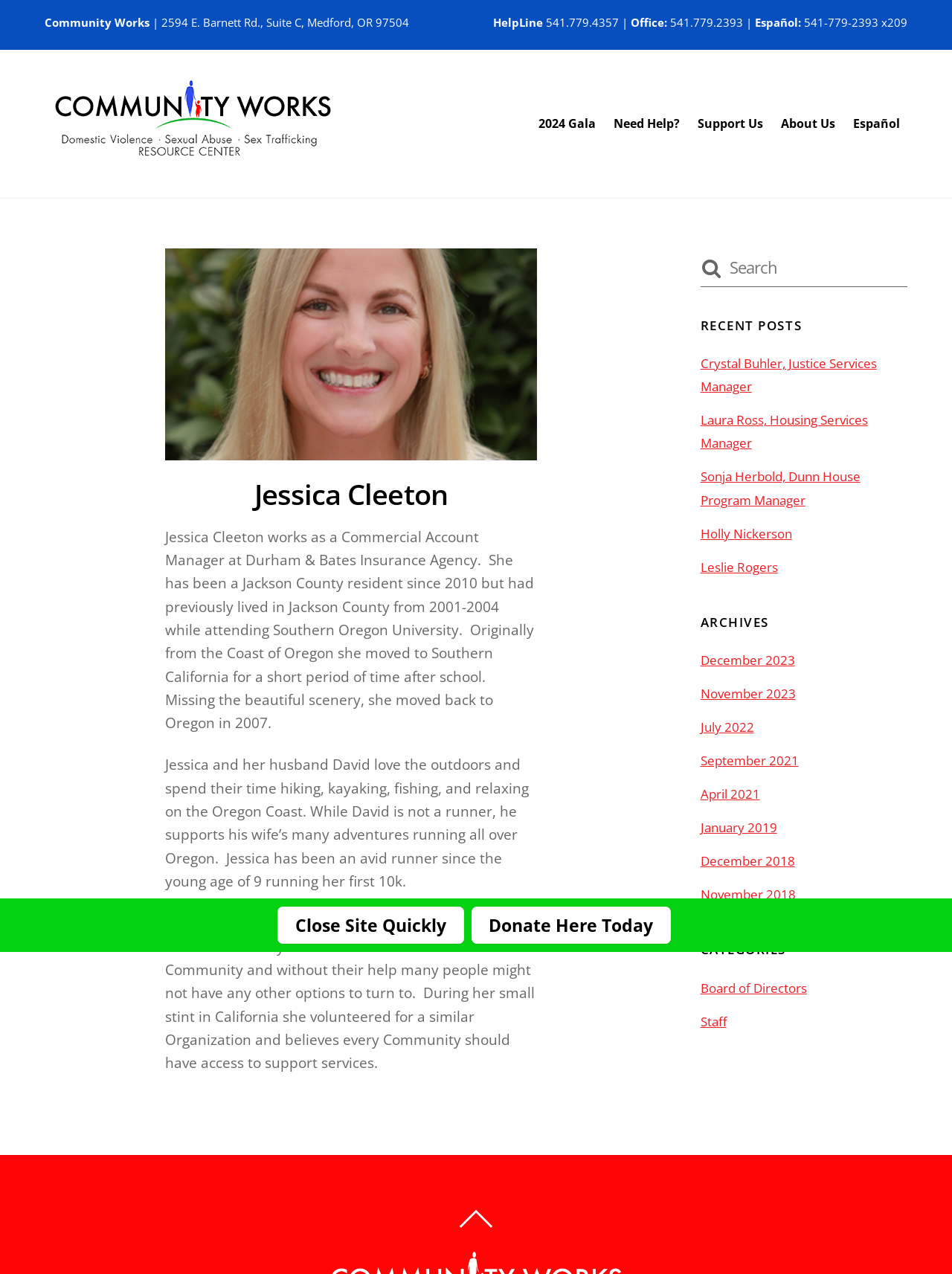What is the name of the organization Jessica has joined?
Look at the image and provide a short answer using one word or a phrase.

Community Works